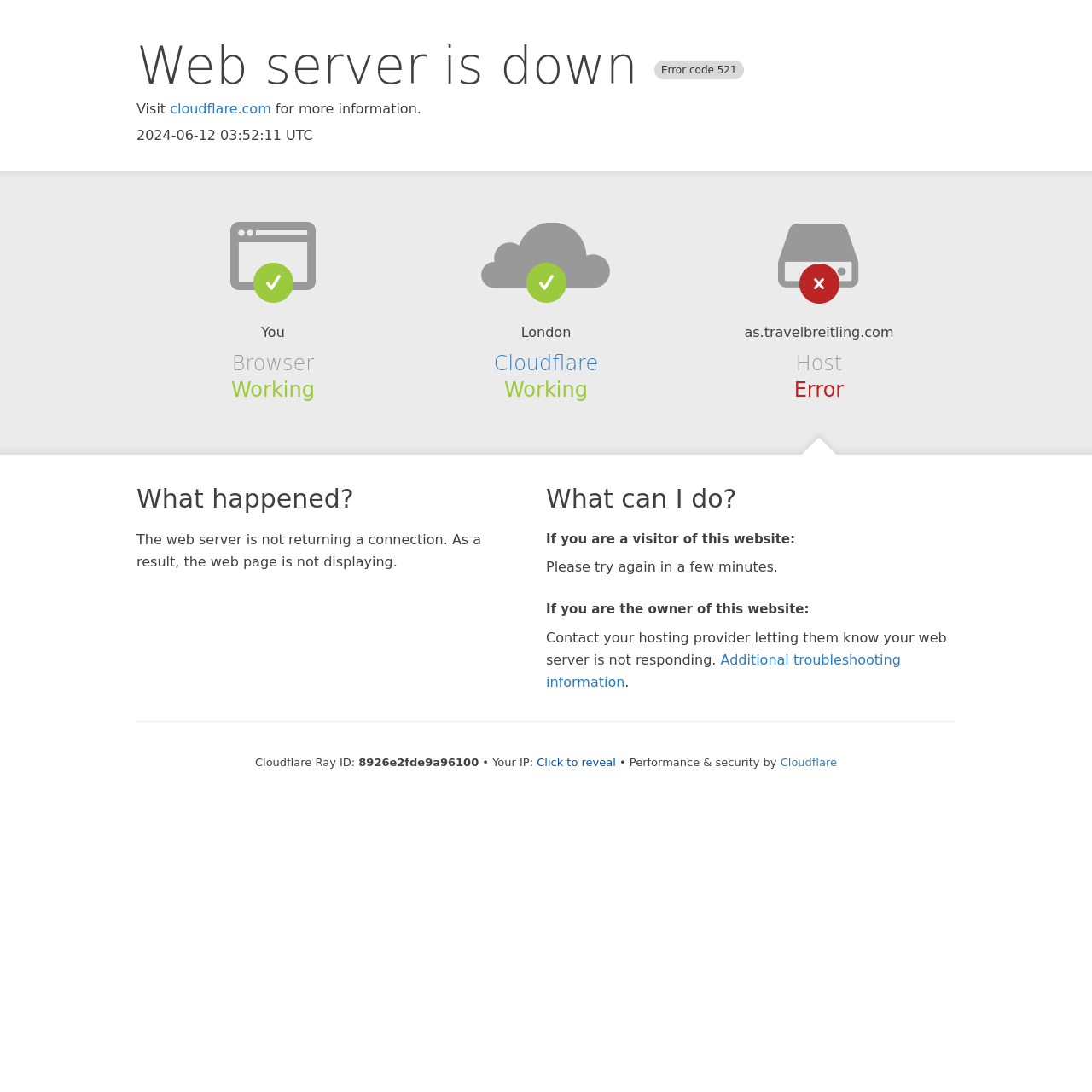Answer in one word or a short phrase: 
What should the owner of the website do?

Contact hosting provider